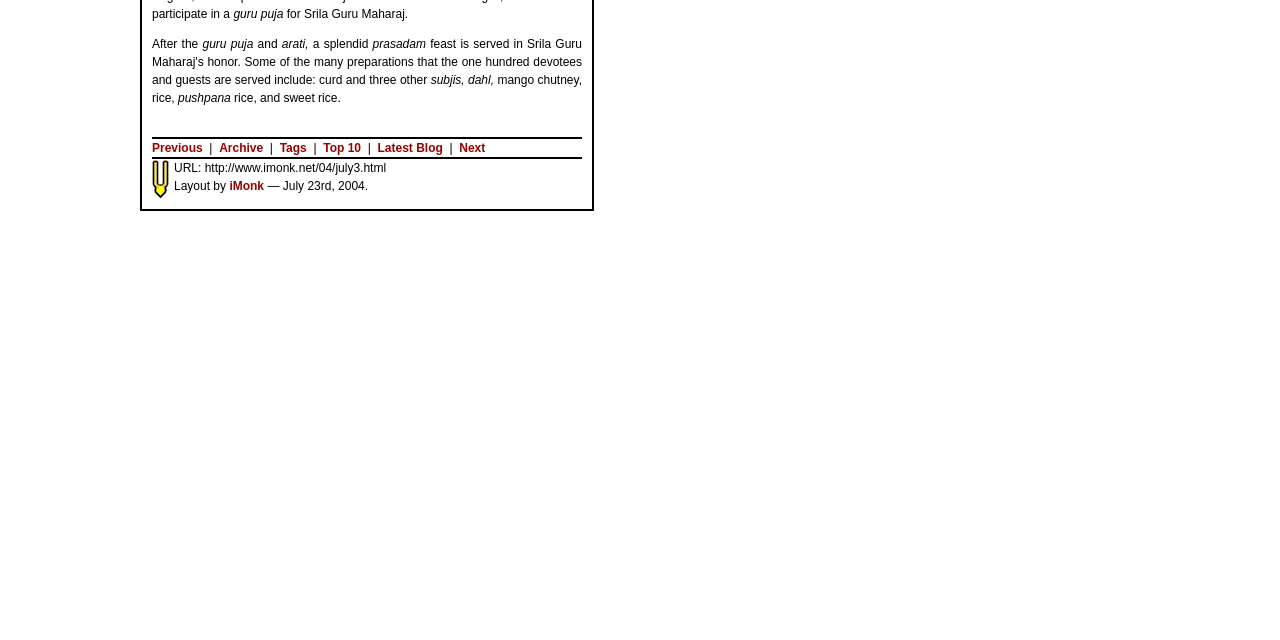Based on the element description: "Top 10", identify the UI element and provide its bounding box coordinates. Use four float numbers between 0 and 1, [left, top, right, bottom].

[0.253, 0.22, 0.282, 0.242]